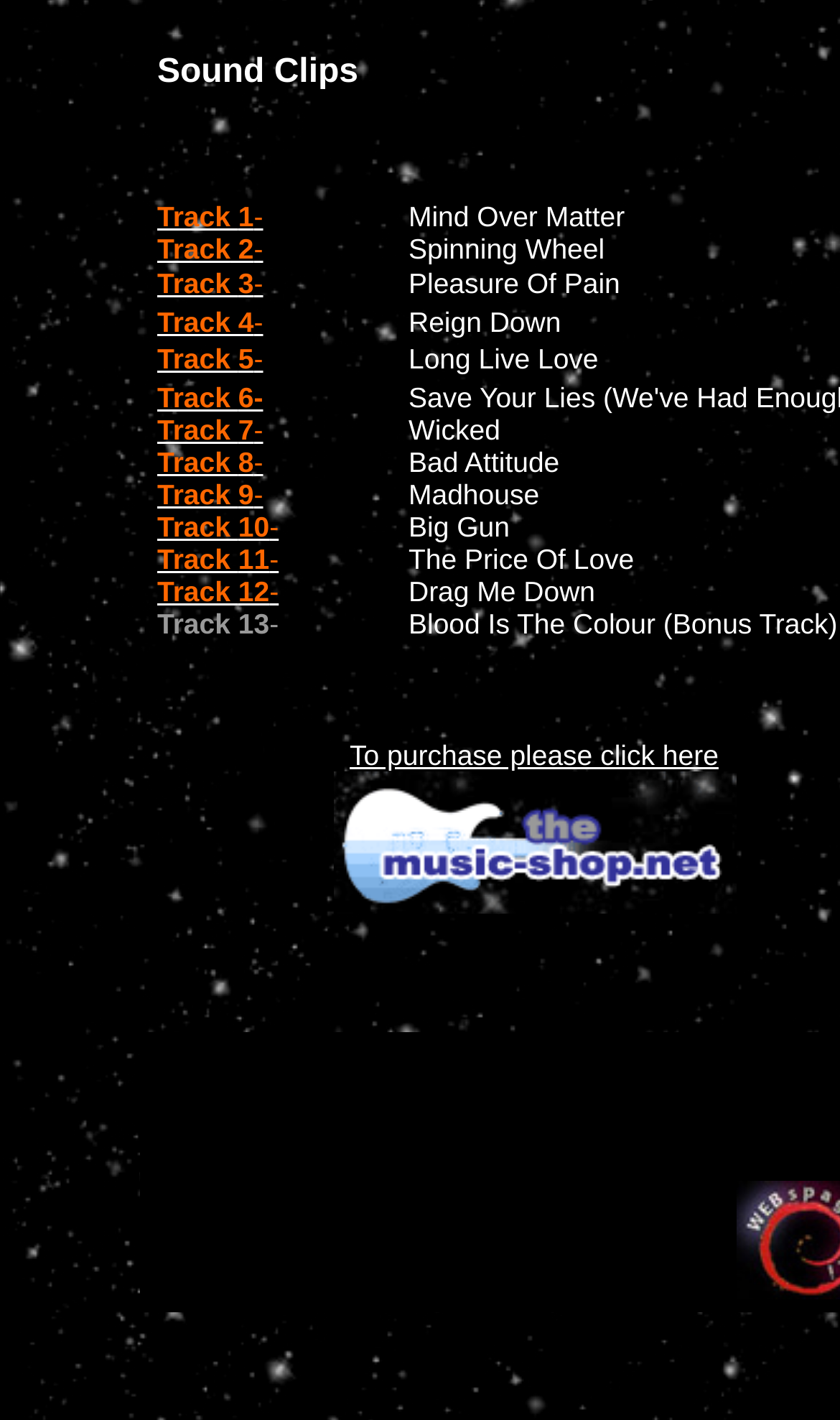Locate the bounding box coordinates of the element's region that should be clicked to carry out the following instruction: "Click on Track 10". The coordinates need to be four float numbers between 0 and 1, i.e., [left, top, right, bottom].

[0.187, 0.358, 0.284, 0.384]